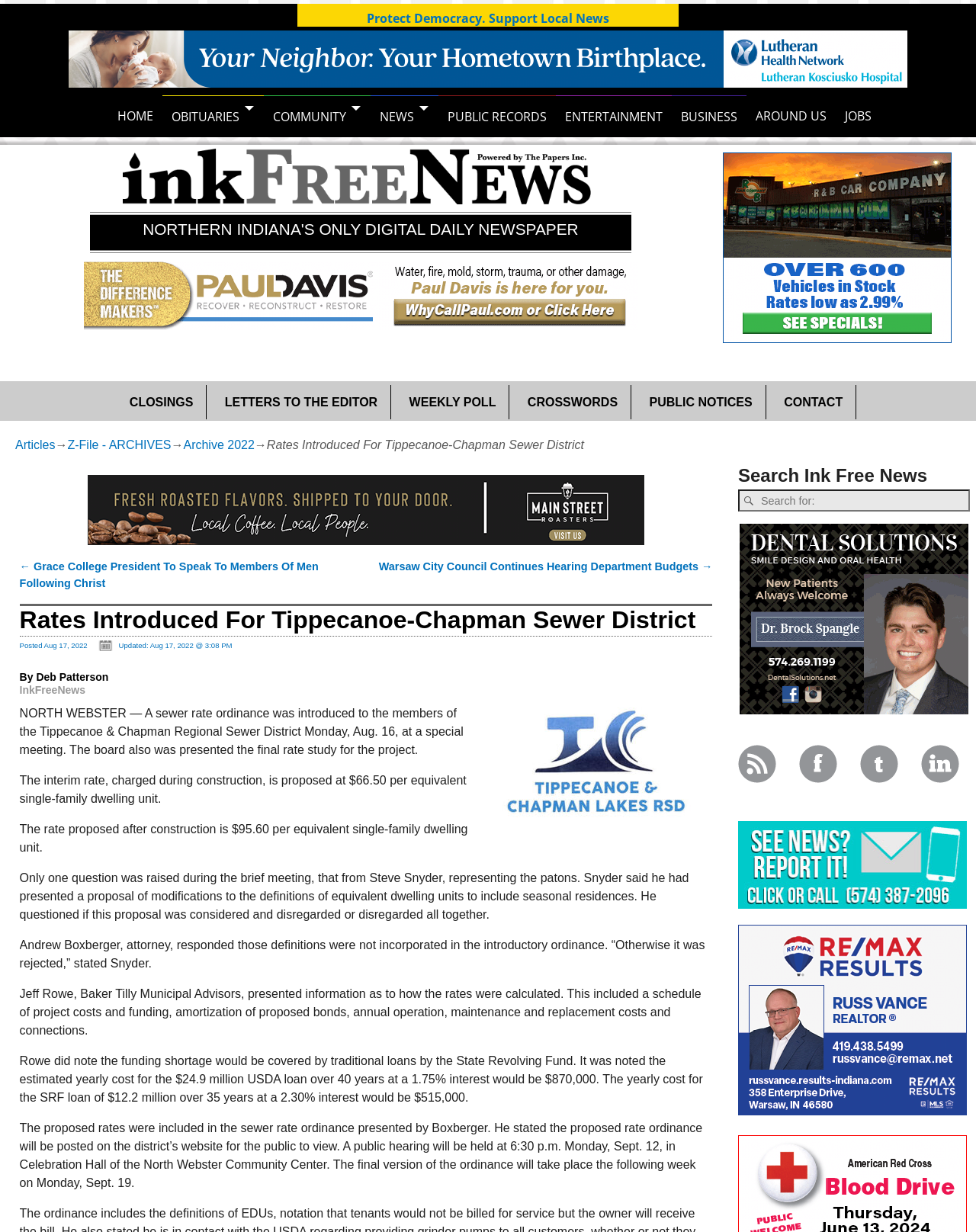Identify the bounding box for the given UI element using the description provided. Coordinates should be in the format (top-left x, top-left y, bottom-right x, bottom-right y) and must be between 0 and 1. Here is the description: Protect Democracy. Support Local News

[0.376, 0.008, 0.624, 0.022]